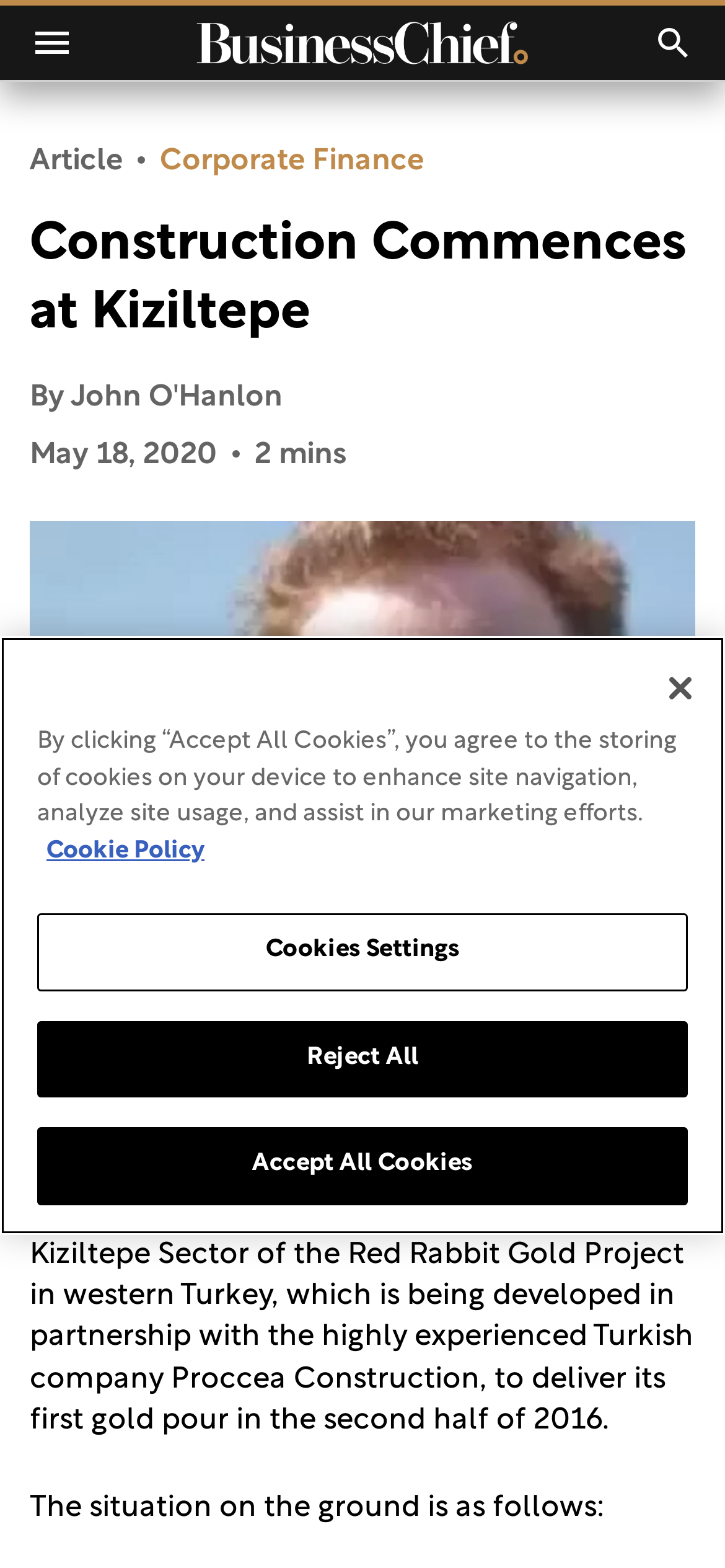Provide a comprehensive description of the webpage.

The webpage is about an article titled "Construction Commences at Kiziltepe" from Business Chief UK & Europe. At the top left, there is a toggle menu button with an icon, and at the top right, there is a toggle search button with an icon. Below these buttons, there are two links, "Article" and "Corporate Finance", which are likely categories or tags related to the article.

The main article title "Construction Commences at Kiziltepe" is a heading that spans almost the entire width of the page. Below the title, there is a byline with the author's name, followed by the publication date "May 18, 2020" and a reading time of "2 mins".

The article's content is a single paragraph that describes the commencement of mine construction at the Kiziltepe Sector of the Red Rabbit Gold Project in western Turkey. The paragraph is quite long and takes up most of the page's content area.

At the bottom of the page, there is a cookie banner with a heading "Privacy" that takes up the full width of the page. The banner contains a description of how cookies are used on the site, a link to more information about the cookie policy, and three buttons: "Cookies Settings", "Reject All", and "Accept All Cookies". There is also a "Close" button at the top right of the banner.